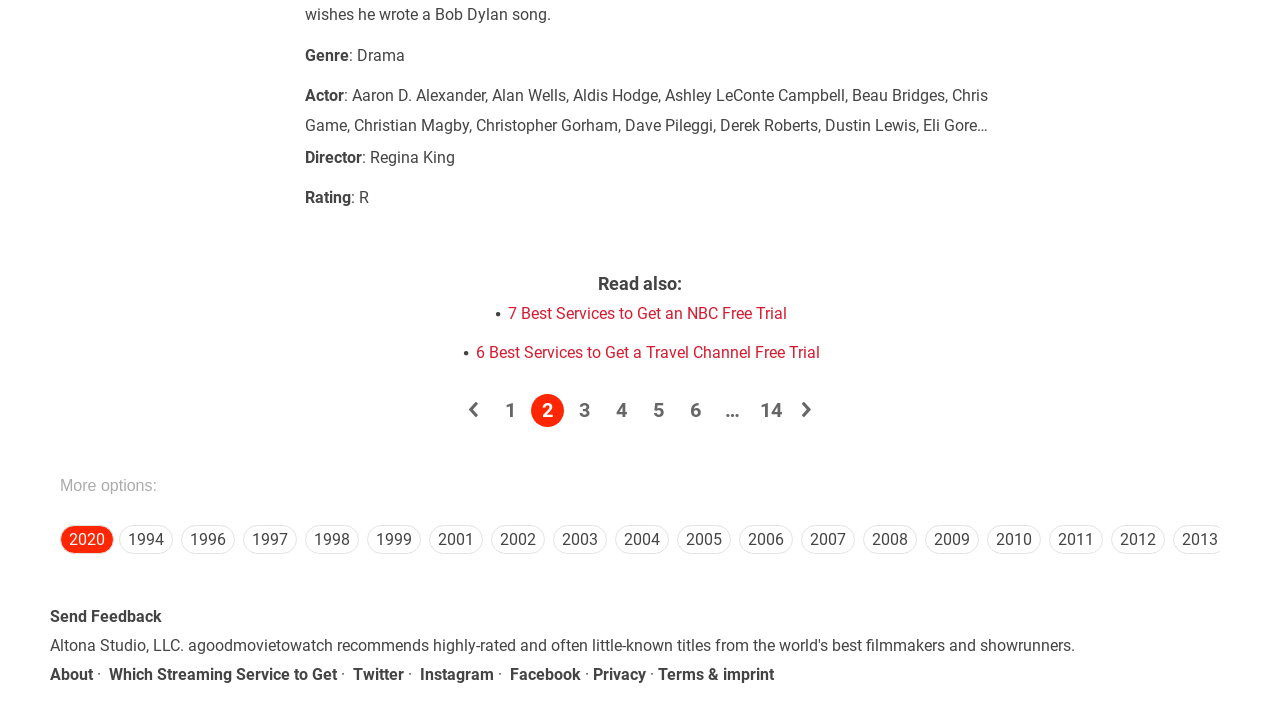Identify the bounding box for the element characterized by the following description: "Which Streaming Service to Get".

[0.082, 0.919, 0.263, 0.945]